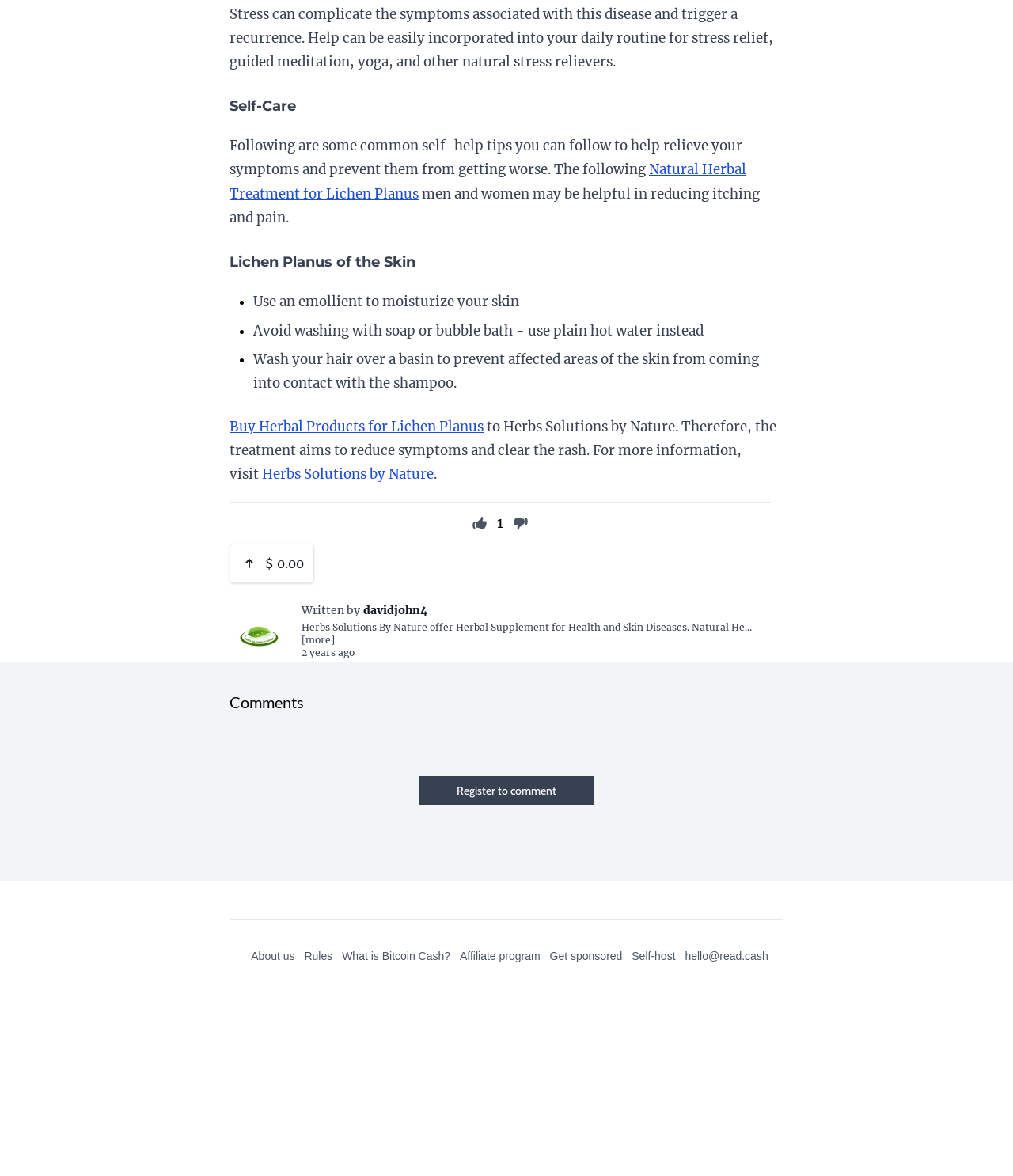Could you find the bounding box coordinates of the clickable area to complete this instruction: "Follow the 'Natural Herbal Treatment for Lichen Planus' link"?

[0.227, 0.137, 0.737, 0.172]